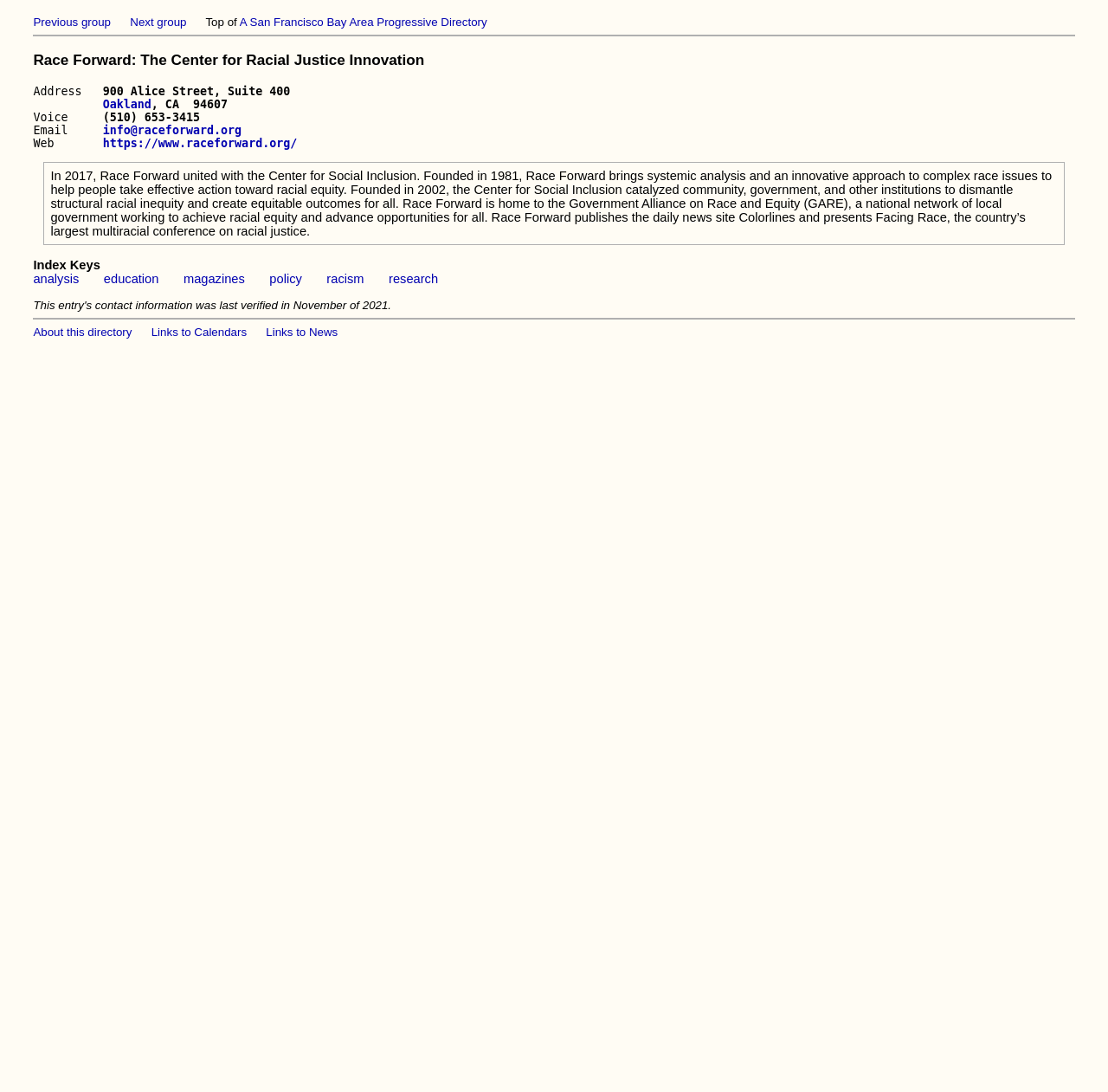Determine the bounding box coordinates for the area you should click to complete the following instruction: "Send an email to info@raceforward.org".

[0.093, 0.113, 0.218, 0.125]